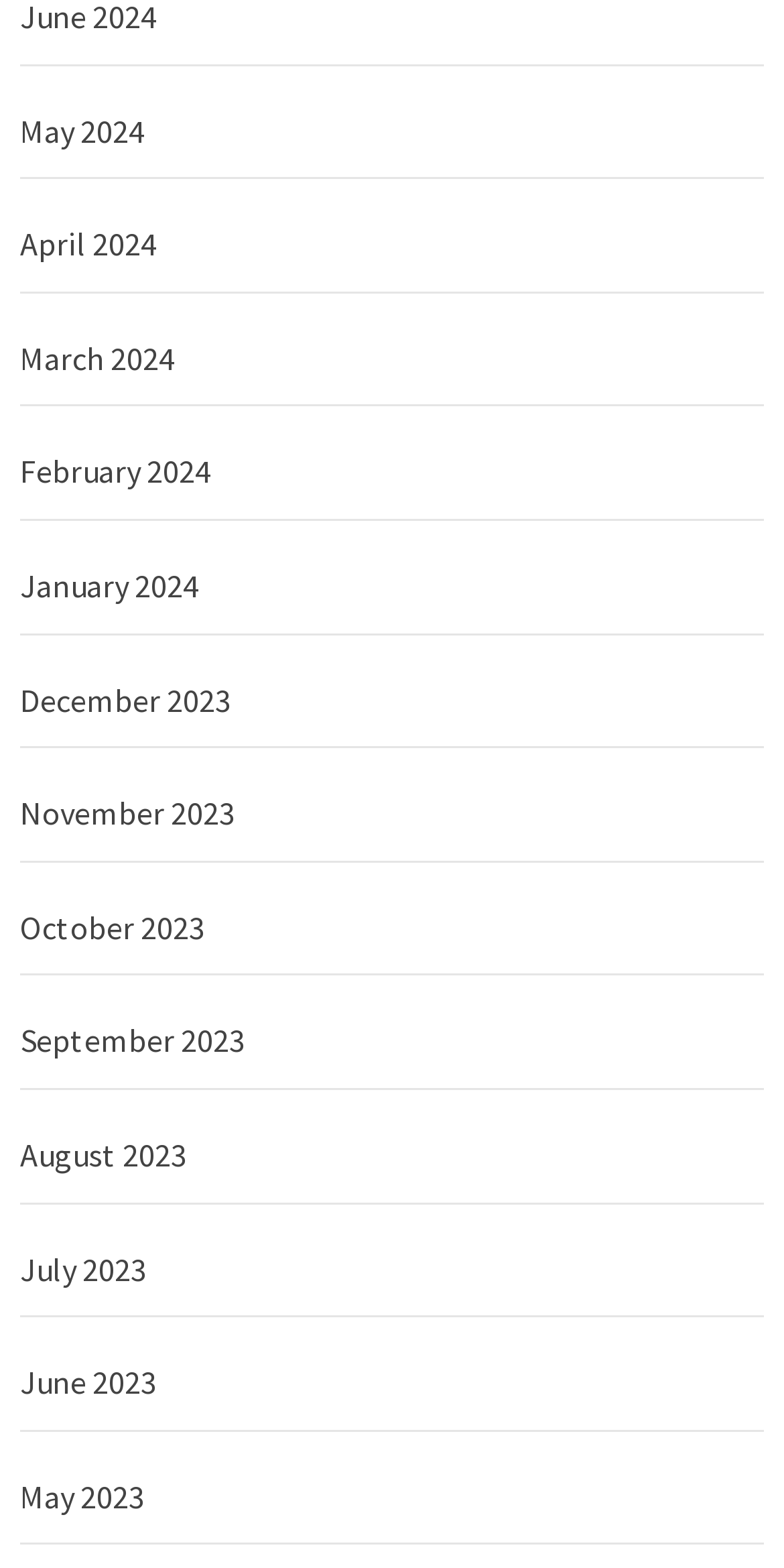What is the vertical position of the link 'February 2024'?
Use the screenshot to answer the question with a single word or phrase.

Above the middle